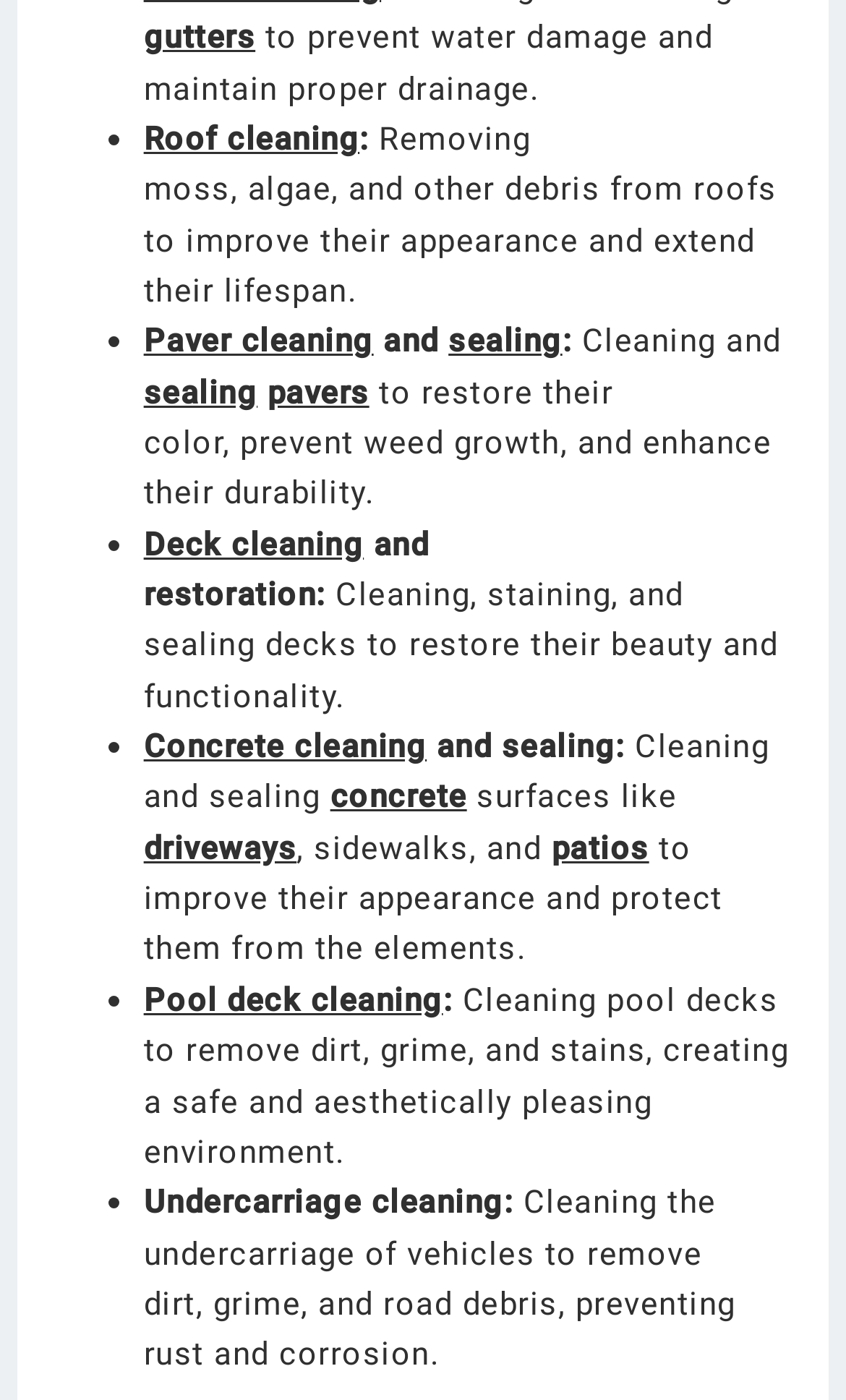Can you find the bounding box coordinates for the UI element given this description: "Deck cleaning"? Provide the coordinates as four float numbers between 0 and 1: [left, top, right, bottom].

[0.17, 0.371, 0.43, 0.408]